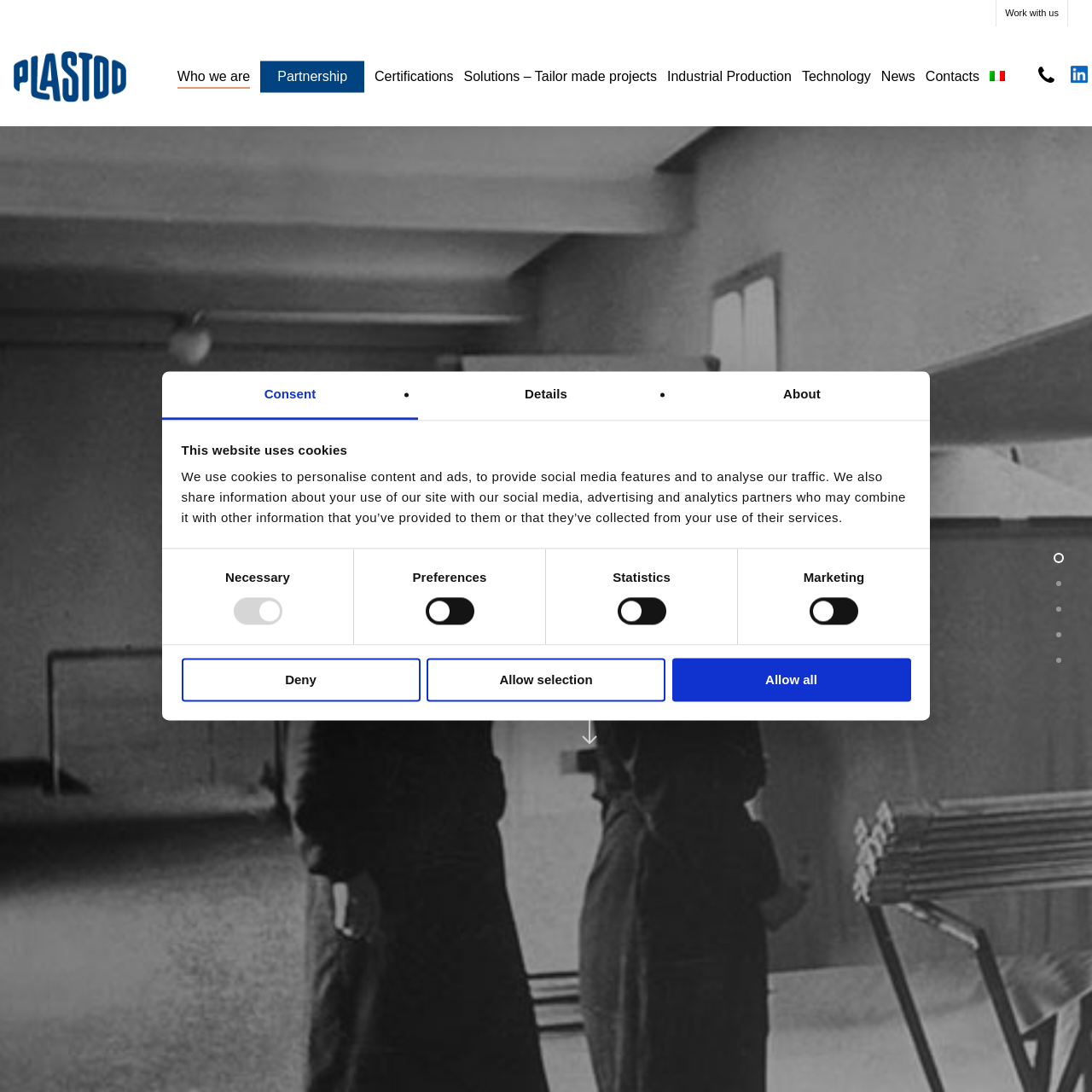Bounding box coordinates are to be given in the format (top-left x, top-left y, bottom-right x, bottom-right y). All values must be floating point numbers between 0 and 1. Provide the bounding box coordinate for the UI element described as: alt="Plastod"

[0.012, 0.047, 0.116, 0.094]